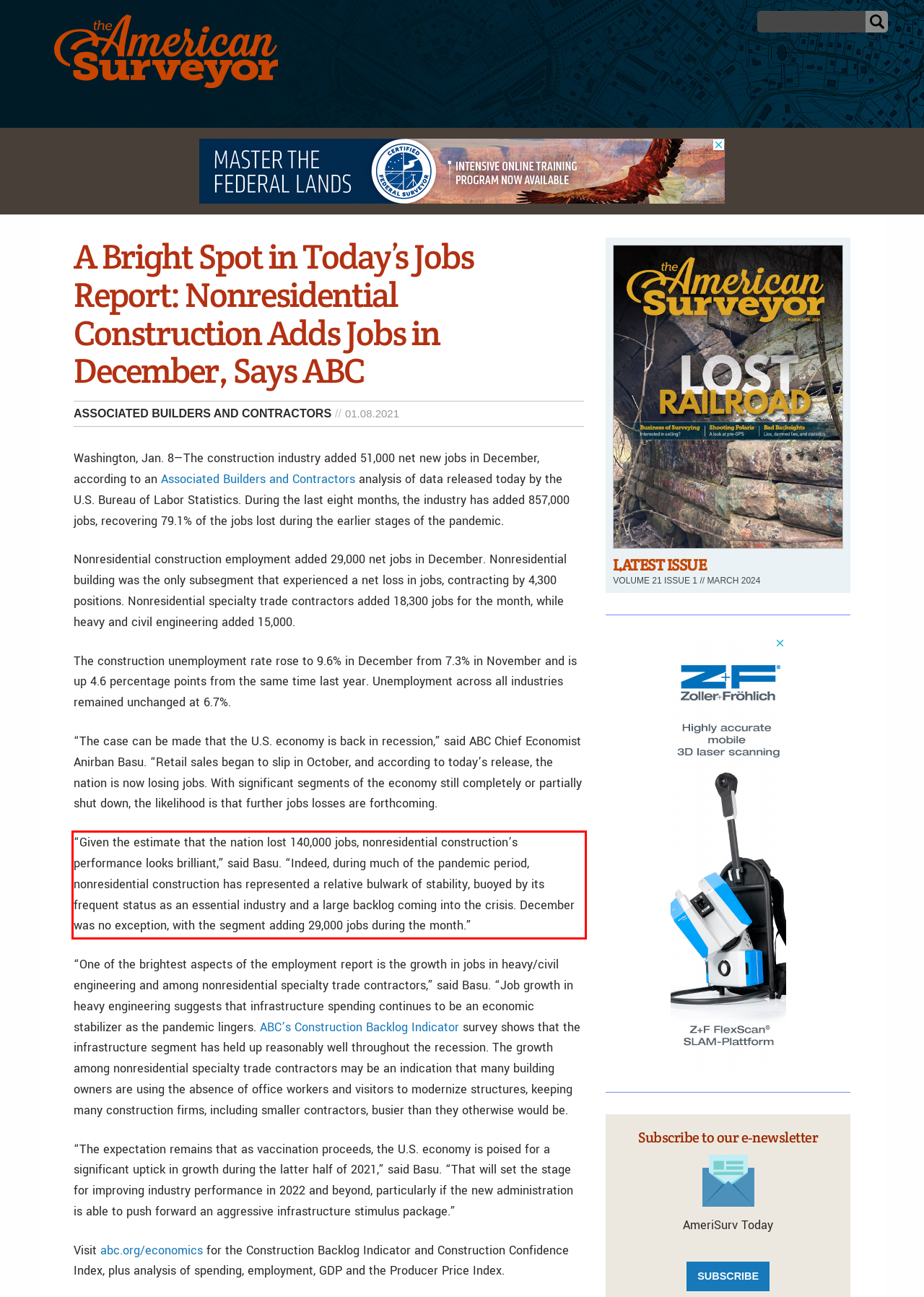Within the screenshot of a webpage, identify the red bounding box and perform OCR to capture the text content it contains.

“Given the estimate that the nation lost 140,000 jobs, nonresidential construction’s performance looks brilliant,” said Basu. “Indeed, during much of the pandemic period, nonresidential construction has represented a relative bulwark of stability, buoyed by its frequent status as an essential industry and a large backlog coming into the crisis. December was no exception, with the segment adding 29,000 jobs during the month.”